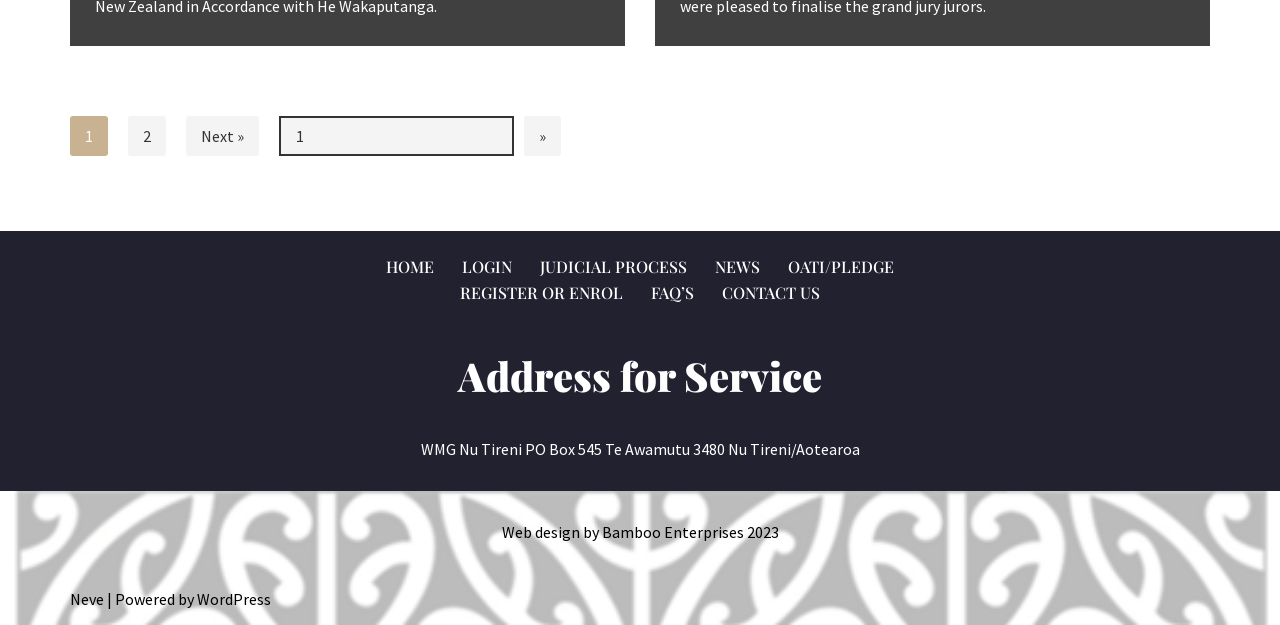Determine the bounding box coordinates of the region to click in order to accomplish the following instruction: "view judicial process". Provide the coordinates as four float numbers between 0 and 1, specifically [left, top, right, bottom].

[0.422, 0.404, 0.537, 0.447]